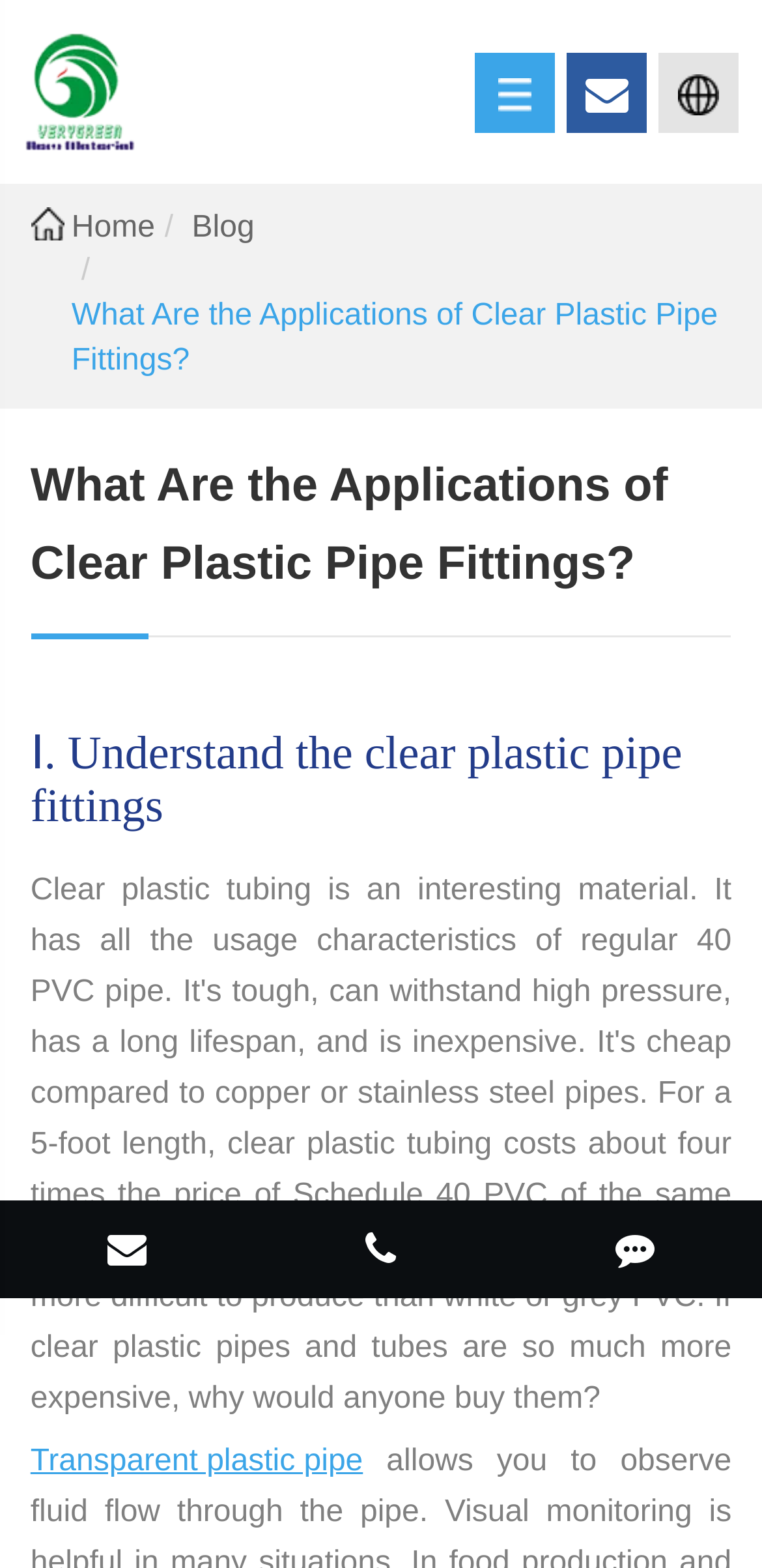How many contact methods are provided?
Kindly offer a comprehensive and detailed response to the question.

The webpage provides three contact methods: 'E-mail', 'TEL', and 'Feedback'. These contact methods are located at the bottom of the webpage.